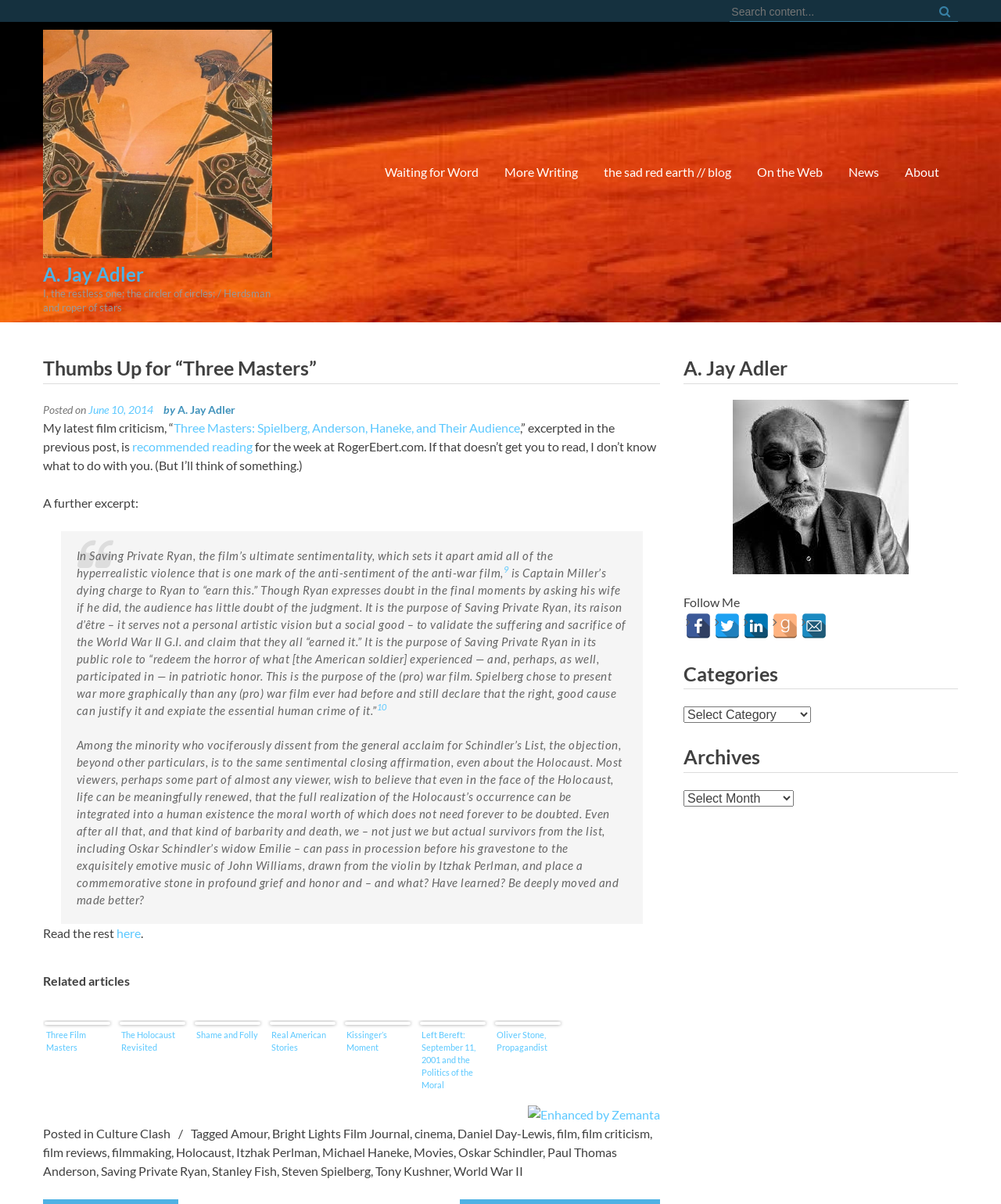Identify the bounding box coordinates of the clickable section necessary to follow the following instruction: "Read the rest of the article". The coordinates should be presented as four float numbers from 0 to 1, i.e., [left, top, right, bottom].

[0.116, 0.769, 0.141, 0.781]